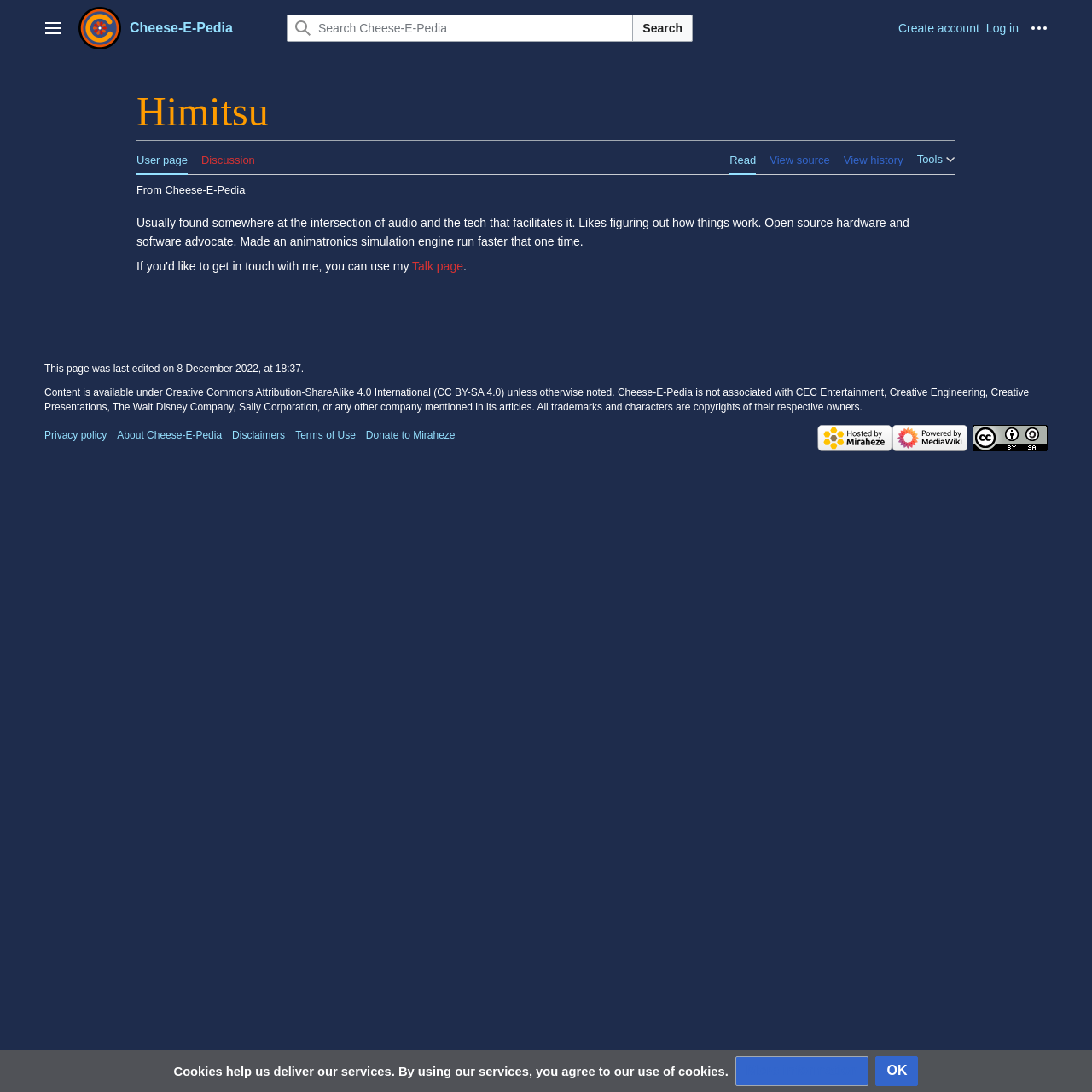Analyze the image and answer the question with as much detail as possible: 
What is the purpose of the search box?

The search box is located at the top right corner of the webpage, and its purpose can be inferred from the placeholder text 'Search Cheese-E-Pedia'.